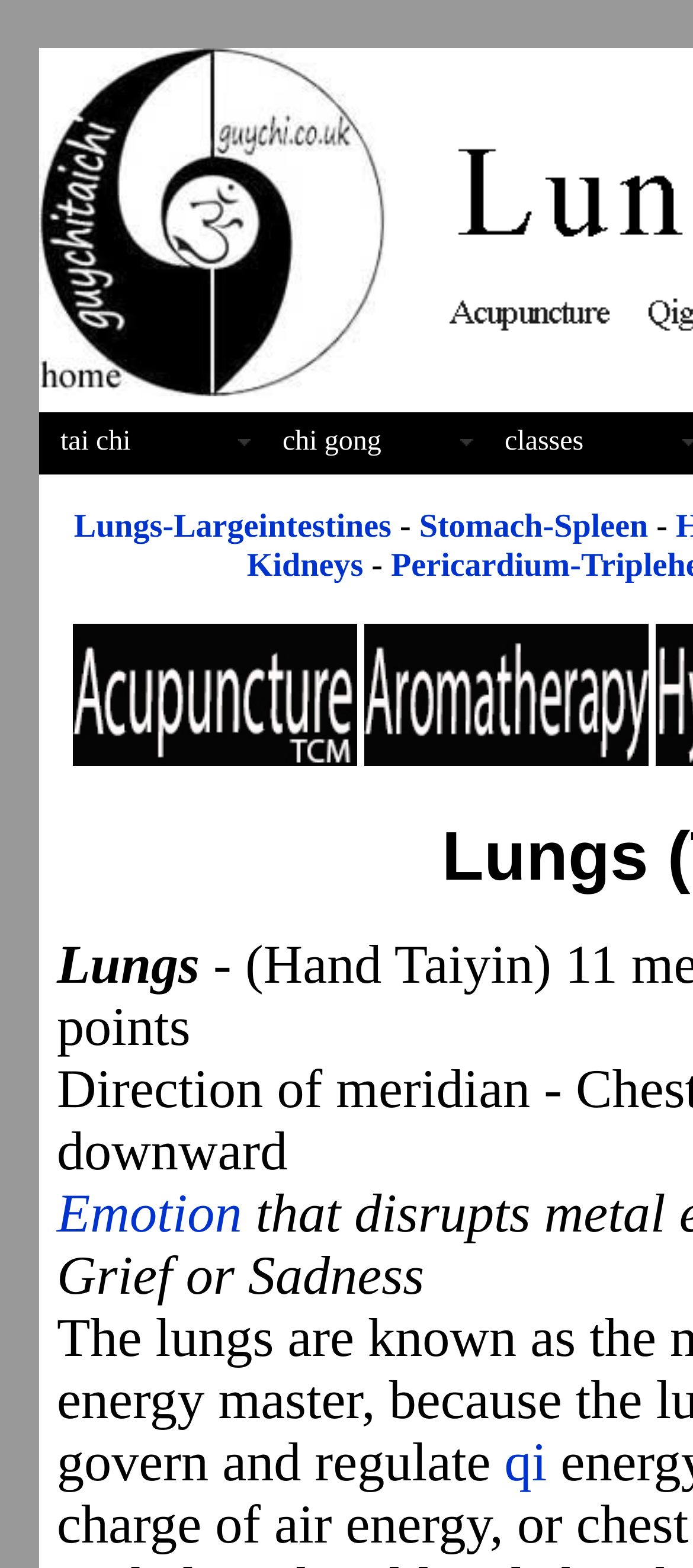Determine the bounding box coordinates of the section to be clicked to follow the instruction: "visit the tai chi page". The coordinates should be given as four float numbers between 0 and 1, formatted as [left, top, right, bottom].

[0.056, 0.263, 0.377, 0.301]